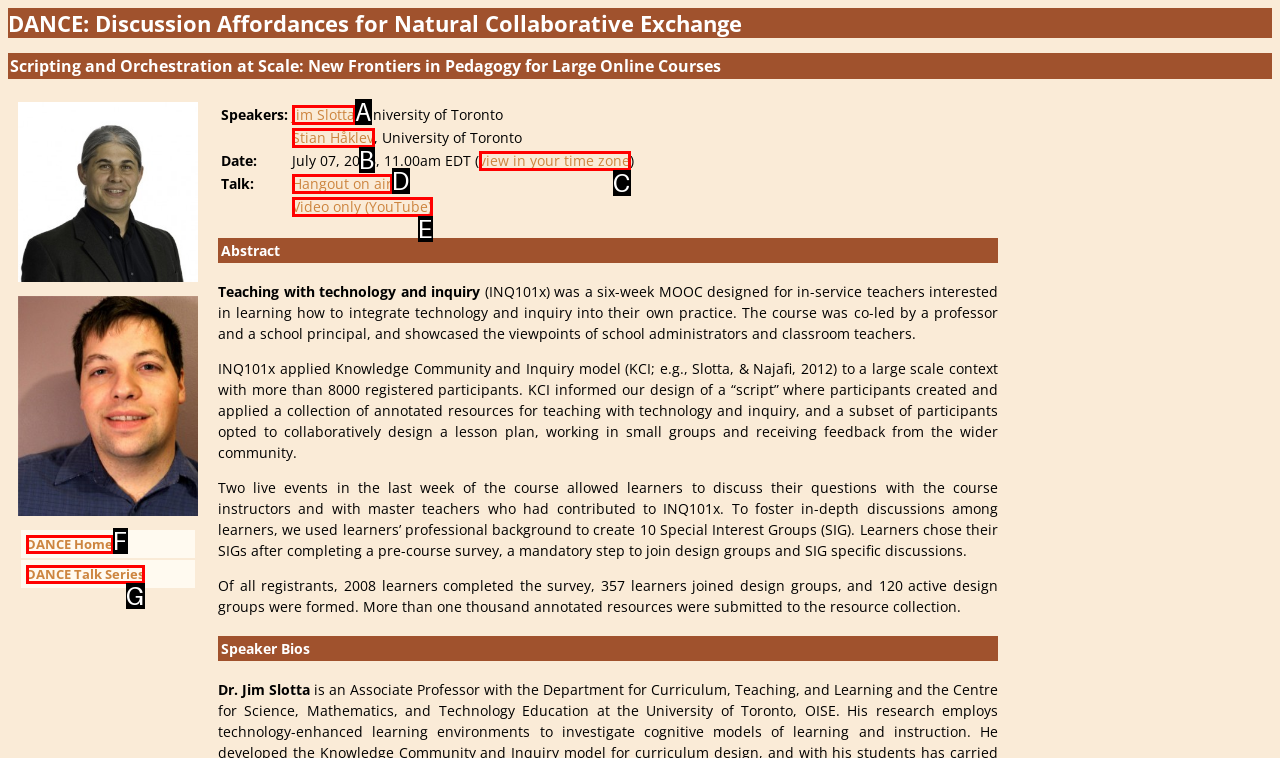Match the description: Hangout on air to the correct HTML element. Provide the letter of your choice from the given options.

D